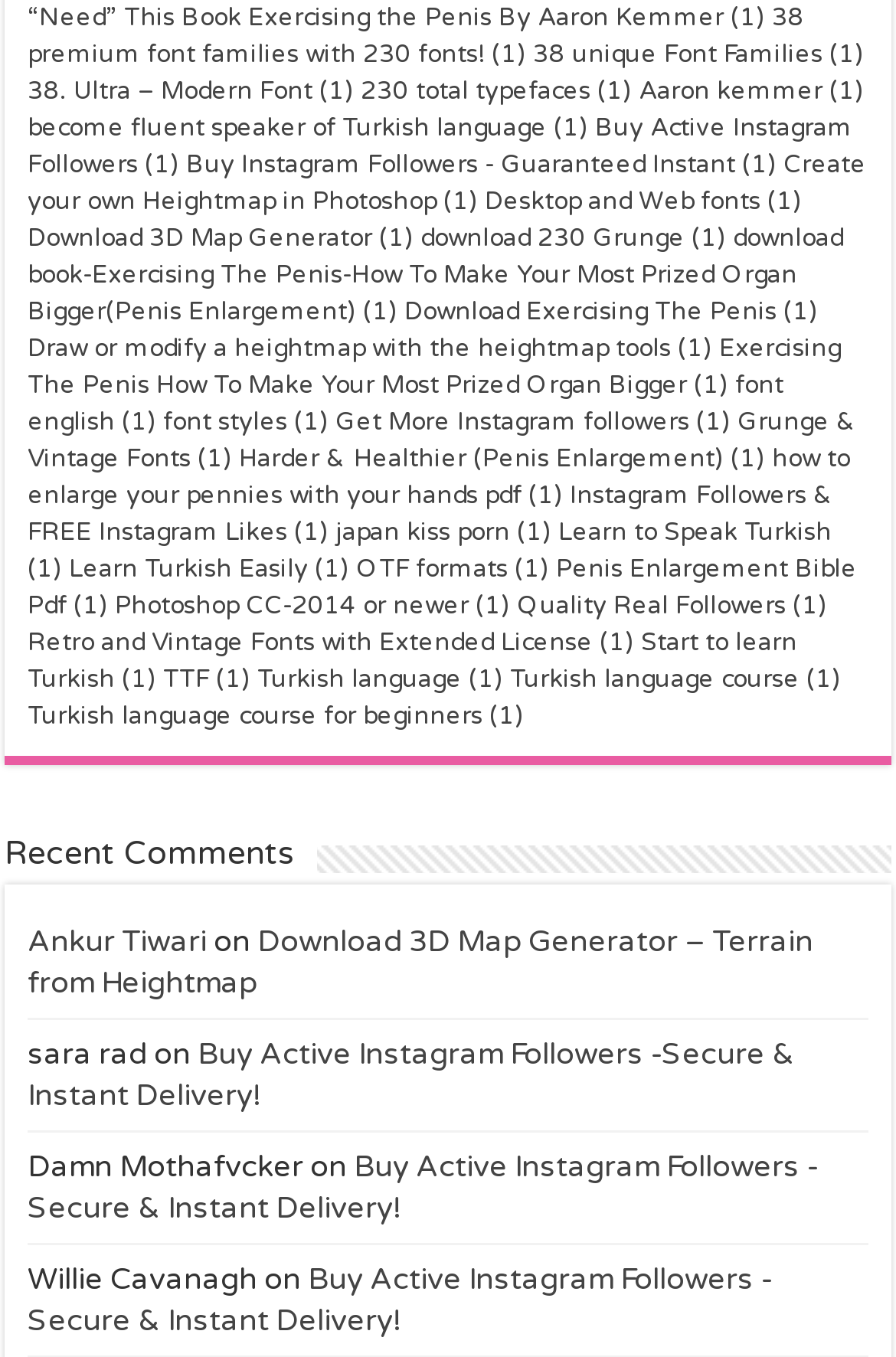What is the language course offered on the website?
Using the visual information, respond with a single word or phrase.

Turkish